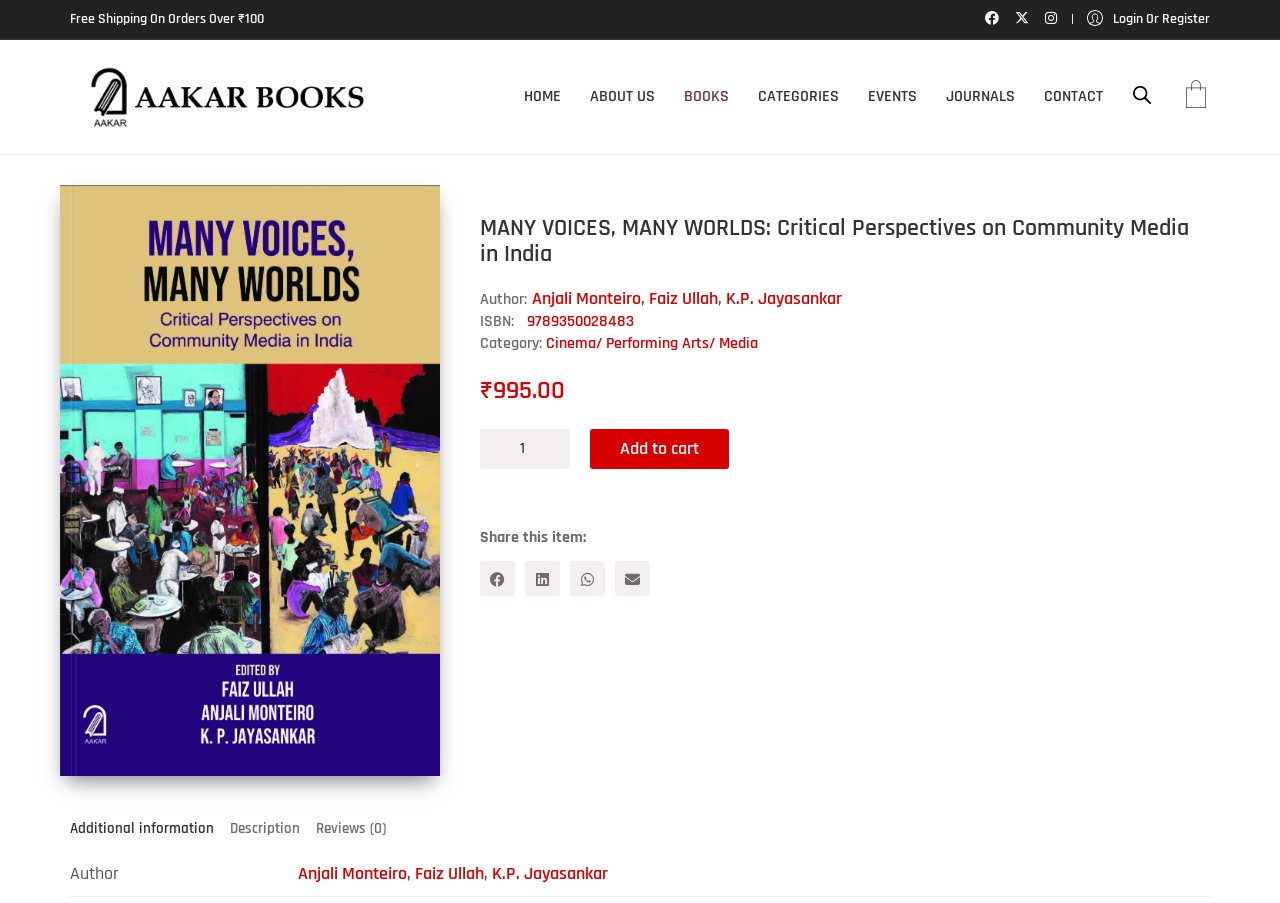Please give the bounding box coordinates of the area that should be clicked to fulfill the following instruction: "Click on the 'My Account' link". The coordinates should be in the format of four float numbers from 0 to 1, i.e., [left, top, right, bottom].

[0.849, 0.011, 0.945, 0.032]